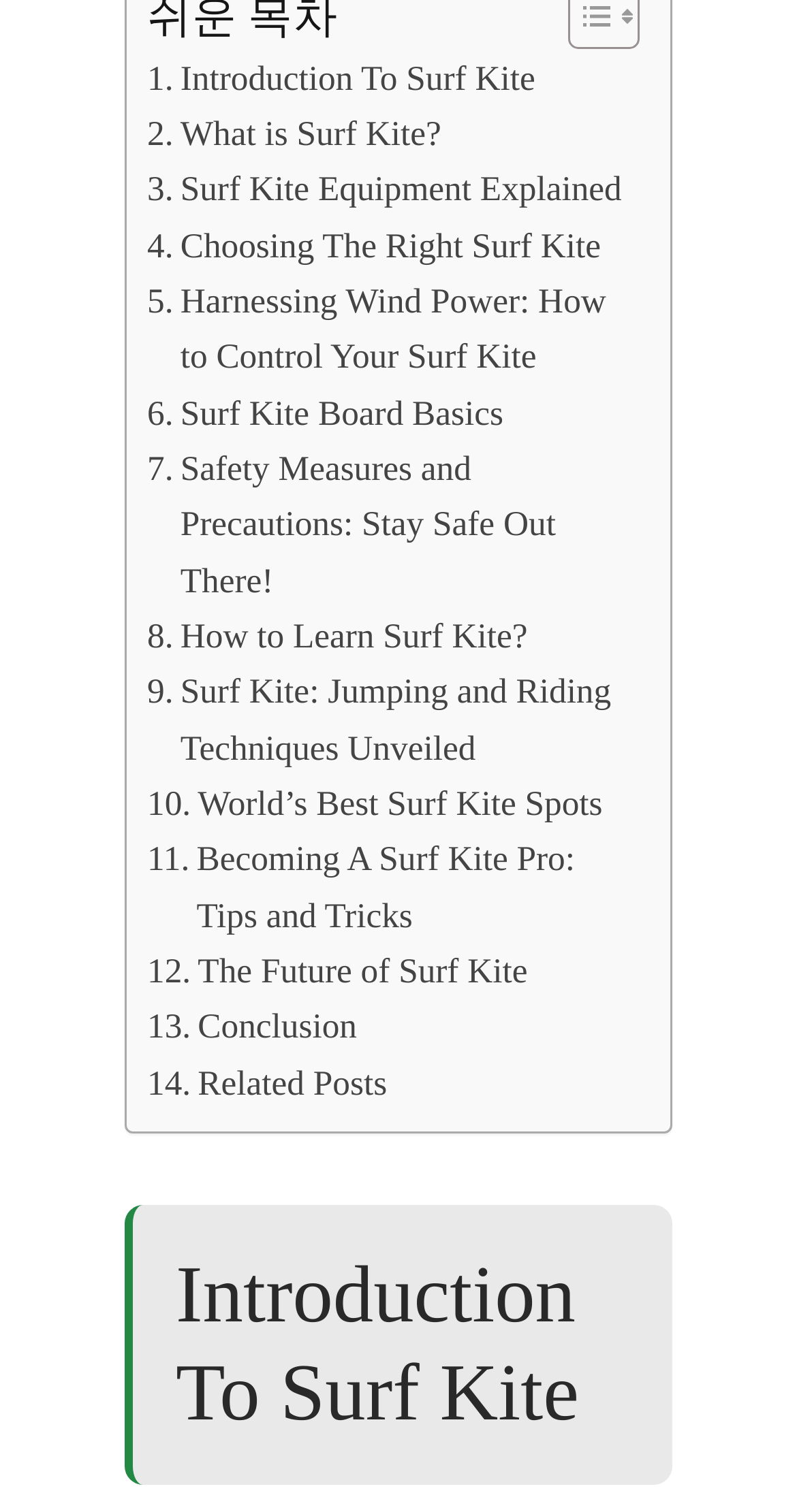Can you find the bounding box coordinates for the element to click on to achieve the instruction: "Check out Related Posts"?

[0.185, 0.698, 0.486, 0.735]